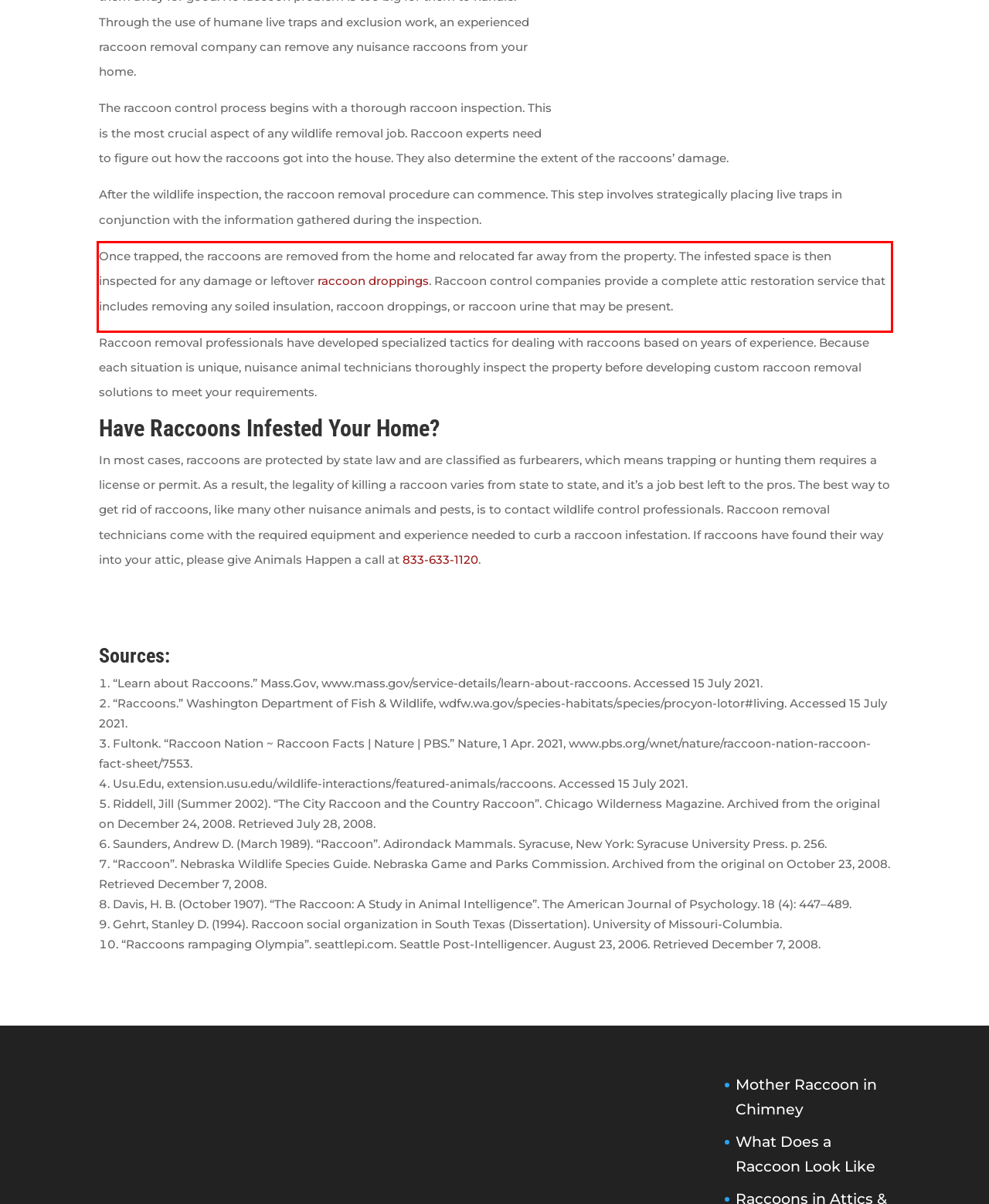You have a screenshot of a webpage with a red bounding box. Identify and extract the text content located inside the red bounding box.

Once trapped, the raccoons are removed from the home and relocated far away from the property. The infested space is then inspected for any damage or leftover raccoon droppings. Raccoon control companies provide a complete attic restoration service that includes removing any soiled insulation, raccoon droppings, or raccoon urine that may be present.